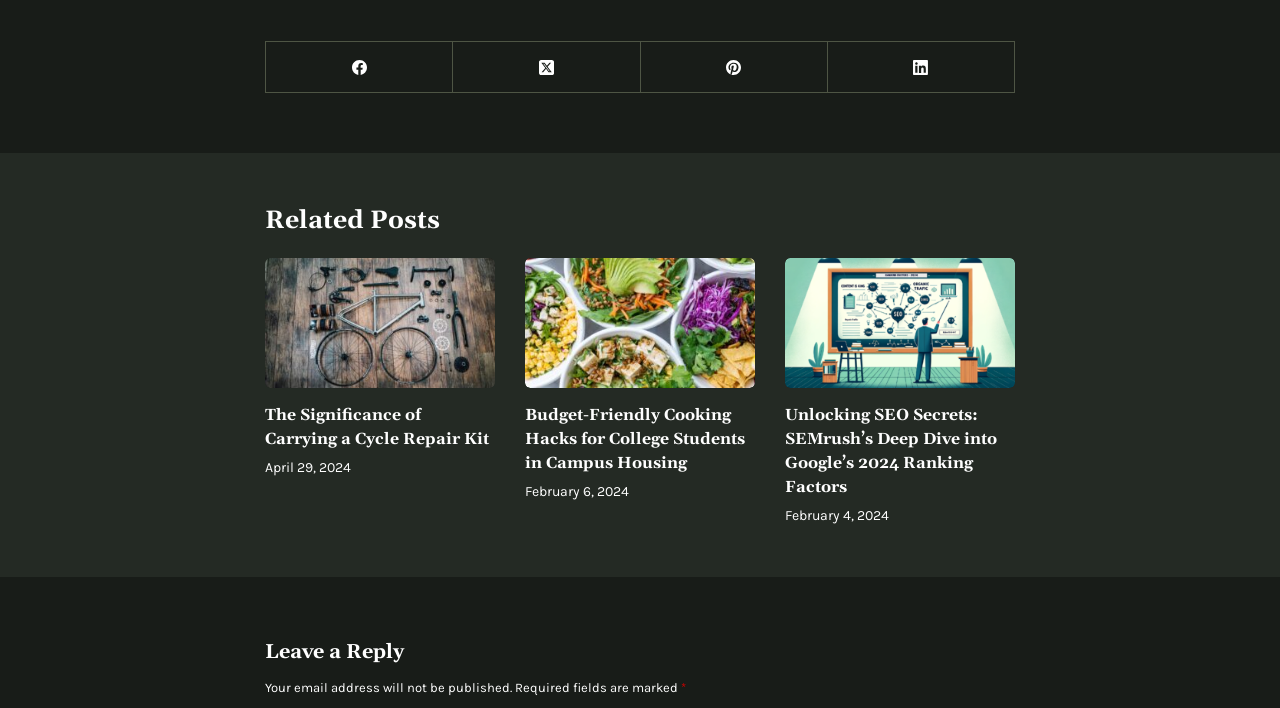Find the bounding box coordinates of the UI element according to this description: "aria-label="X (Twitter)"".

[0.354, 0.06, 0.5, 0.132]